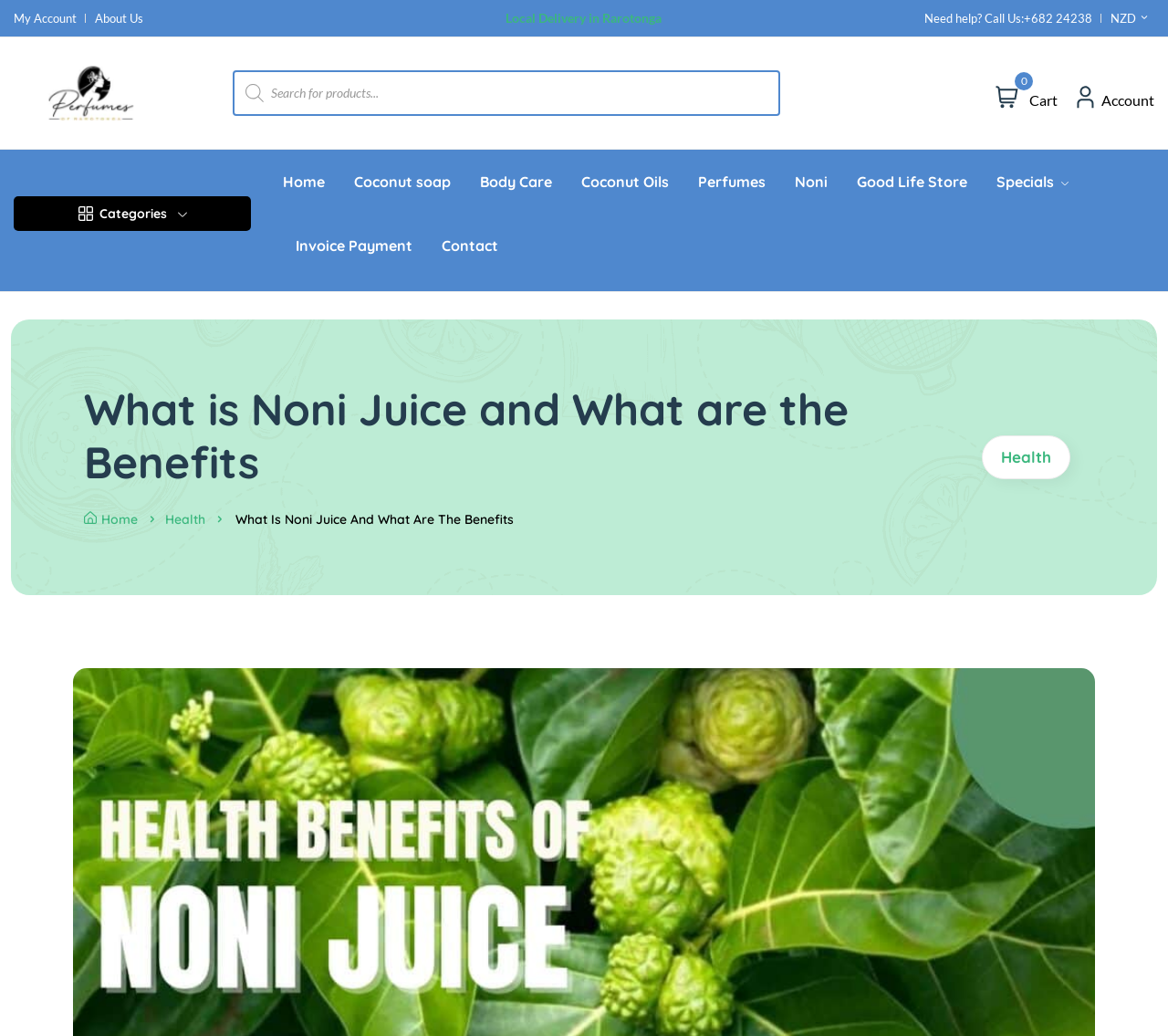Determine the bounding box coordinates of the region to click in order to accomplish the following instruction: "View Noni products". Provide the coordinates as four float numbers between 0 and 1, specifically [left, top, right, bottom].

[0.68, 0.144, 0.709, 0.206]